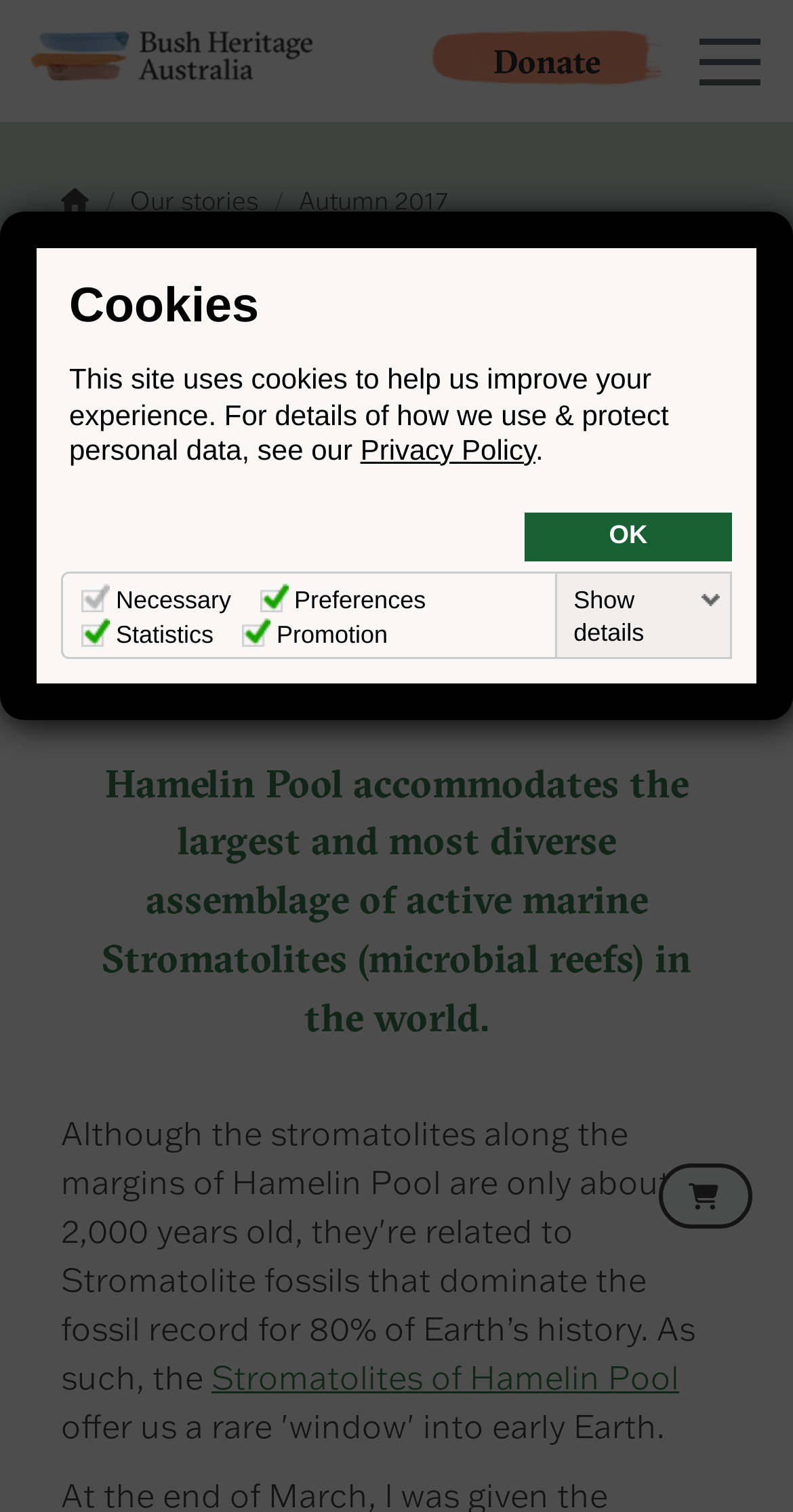Extract the main title from the webpage.

Cambrian Stromatolites of Texas